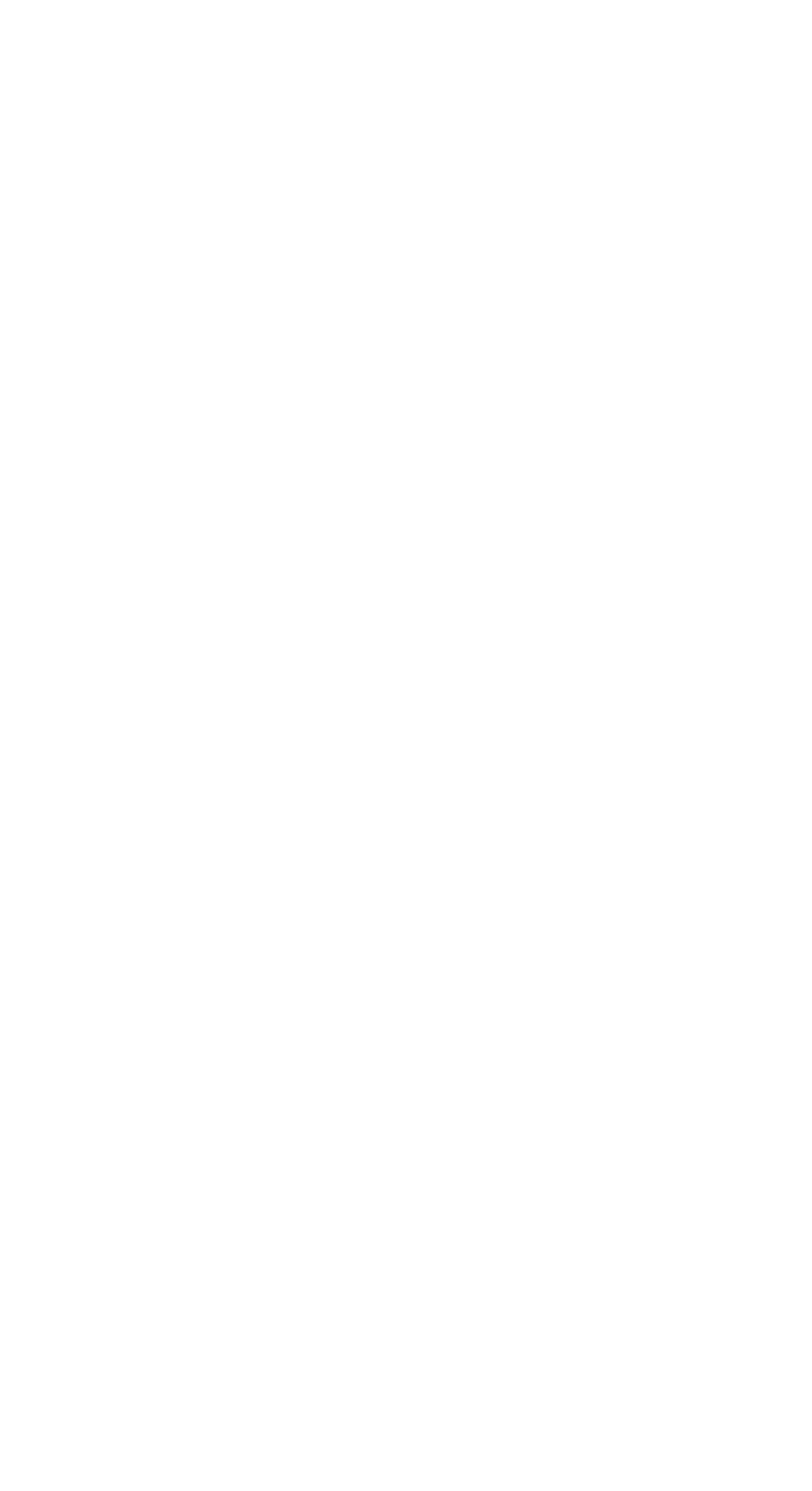Using the provided description Surface Water Flooding in Aberdeen, find the bounding box coordinates for the UI element. Provide the coordinates in (top-left x, top-left y, bottom-right x, bottom-right y) format, ensuring all values are between 0 and 1.

[0.062, 0.203, 0.608, 0.228]